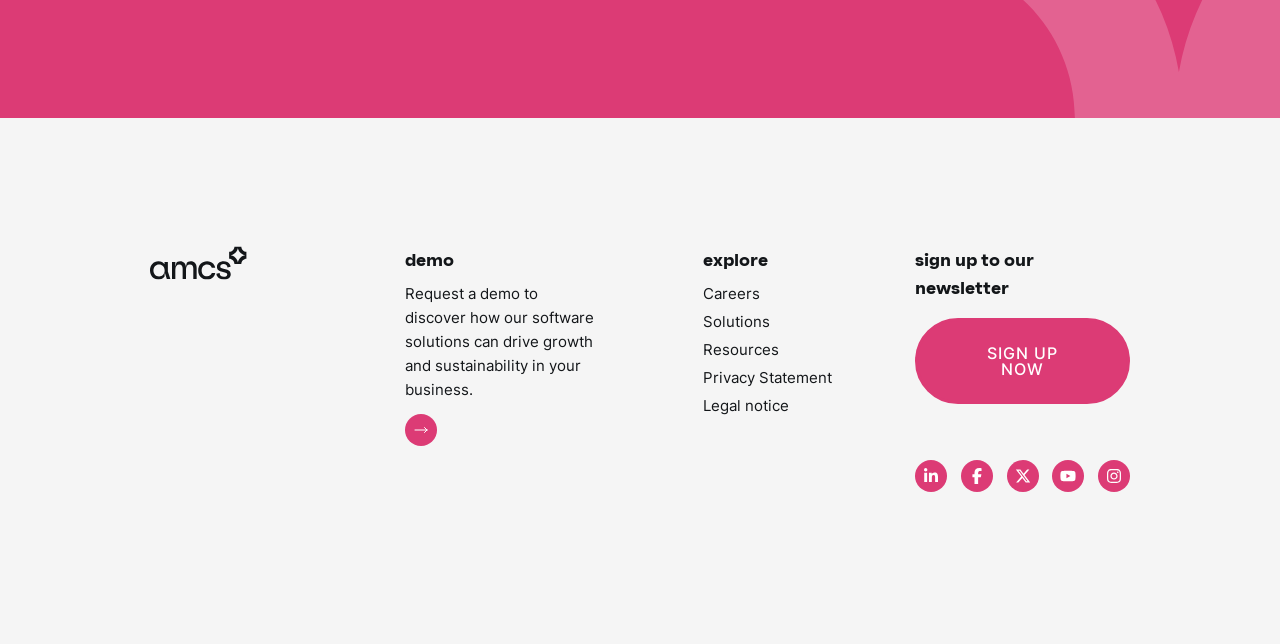Show the bounding box coordinates of the region that should be clicked to follow the instruction: "View Careers."

[0.549, 0.437, 0.594, 0.474]